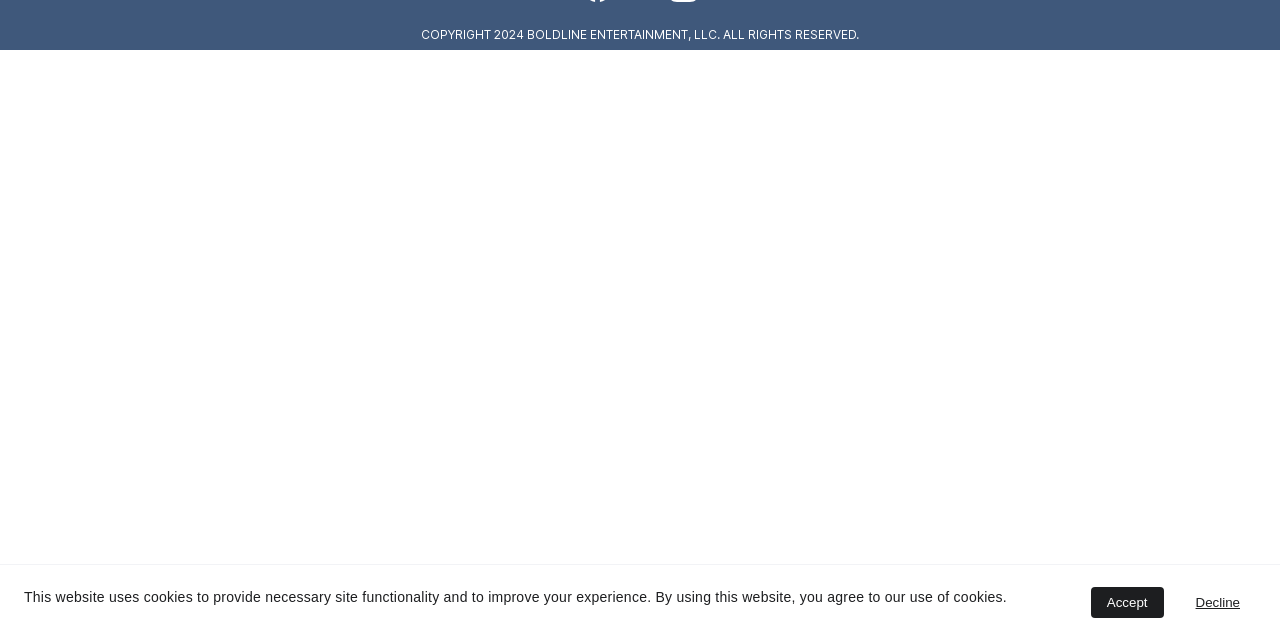Provide the bounding box coordinates of the HTML element described by the text: "Decline". The coordinates should be in the format [left, top, right, bottom] with values between 0 and 1.

[0.922, 0.917, 0.981, 0.966]